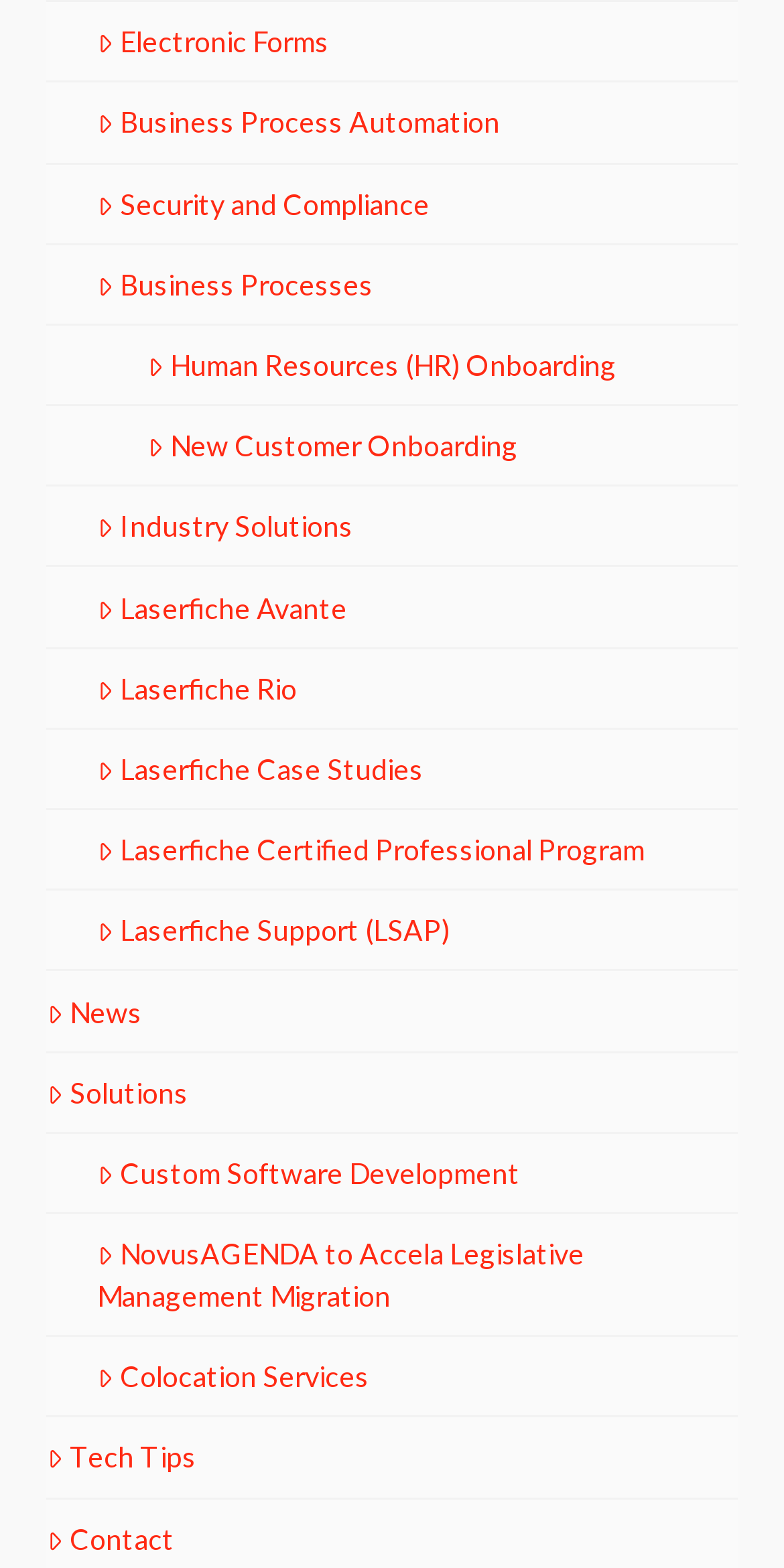What is the second link under 'Business Processes'?
Examine the screenshot and reply with a single word or phrase.

New Customer Onboarding